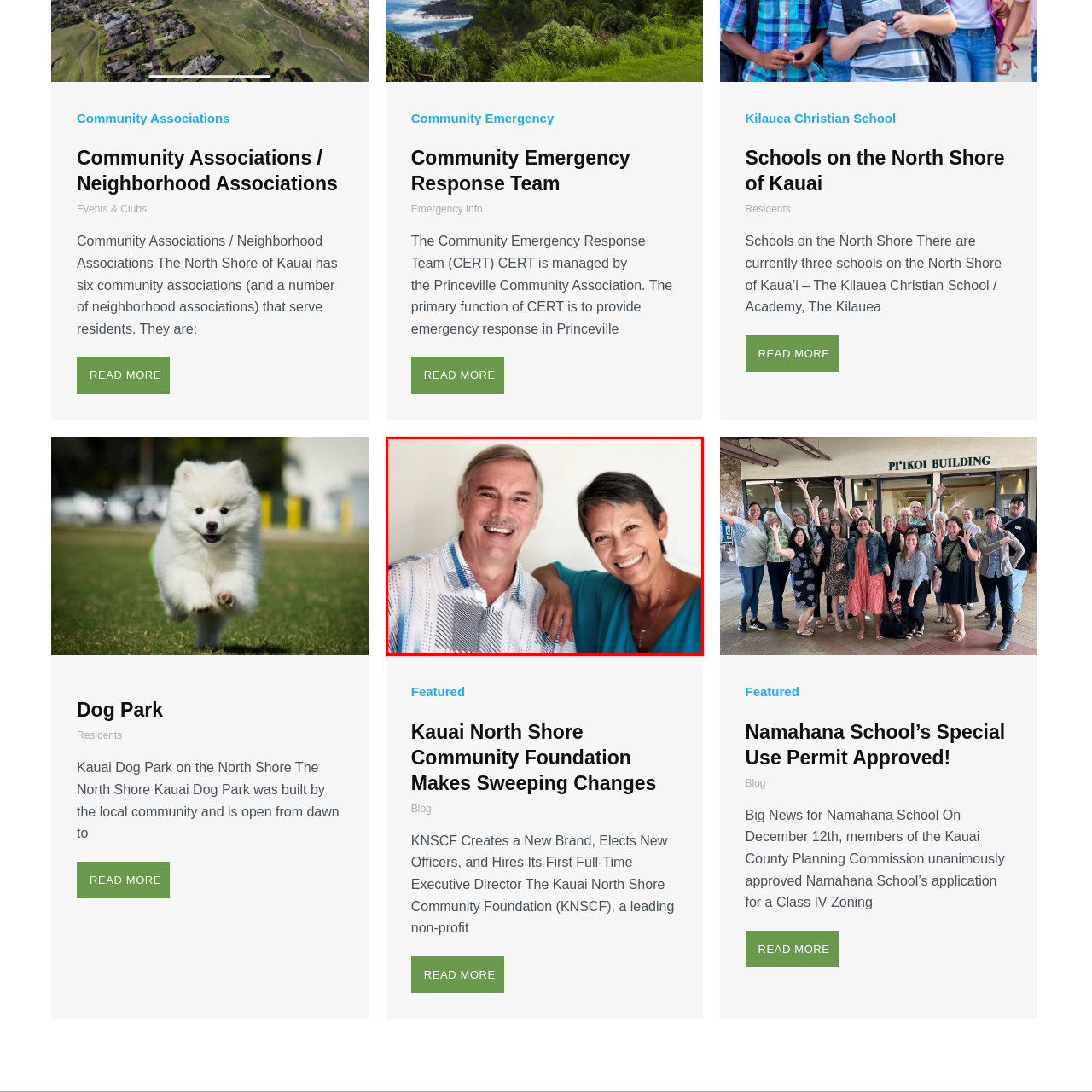What is the atmosphere conveyed by the image?
Please examine the image highlighted within the red bounding box and respond to the question using a single word or phrase based on the image.

warm and cheerful